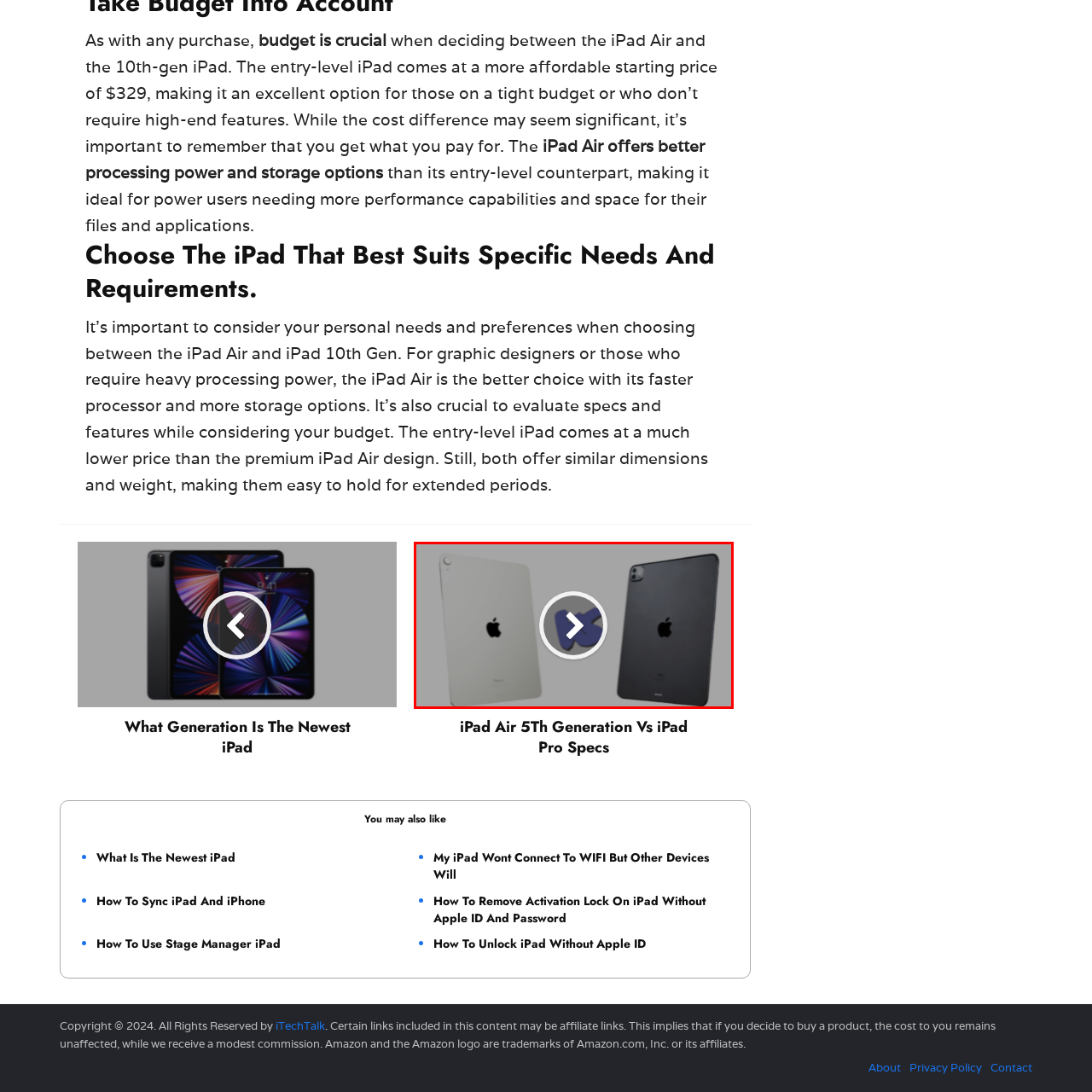Provide a comprehensive description of the content within the red-highlighted area of the image.

The image features a side-by-side comparison of two iPad models, showcasing their distinctive designs. On the left, the silver iPad displays its sleek back, featuring the iconic Apple logo, while on the right, a black iPad showcases its more modern aesthetic. Centrally positioned is a circular play button, indicating that this image likely serves as a thumbnail for a video comparison or review titled "iPad Air 5th Generation vs iPad Pro." This visual representation aims to engage viewers interested in the specific features and benefits of each iPad model, allowing them to make an informed decision based on their individual needs.